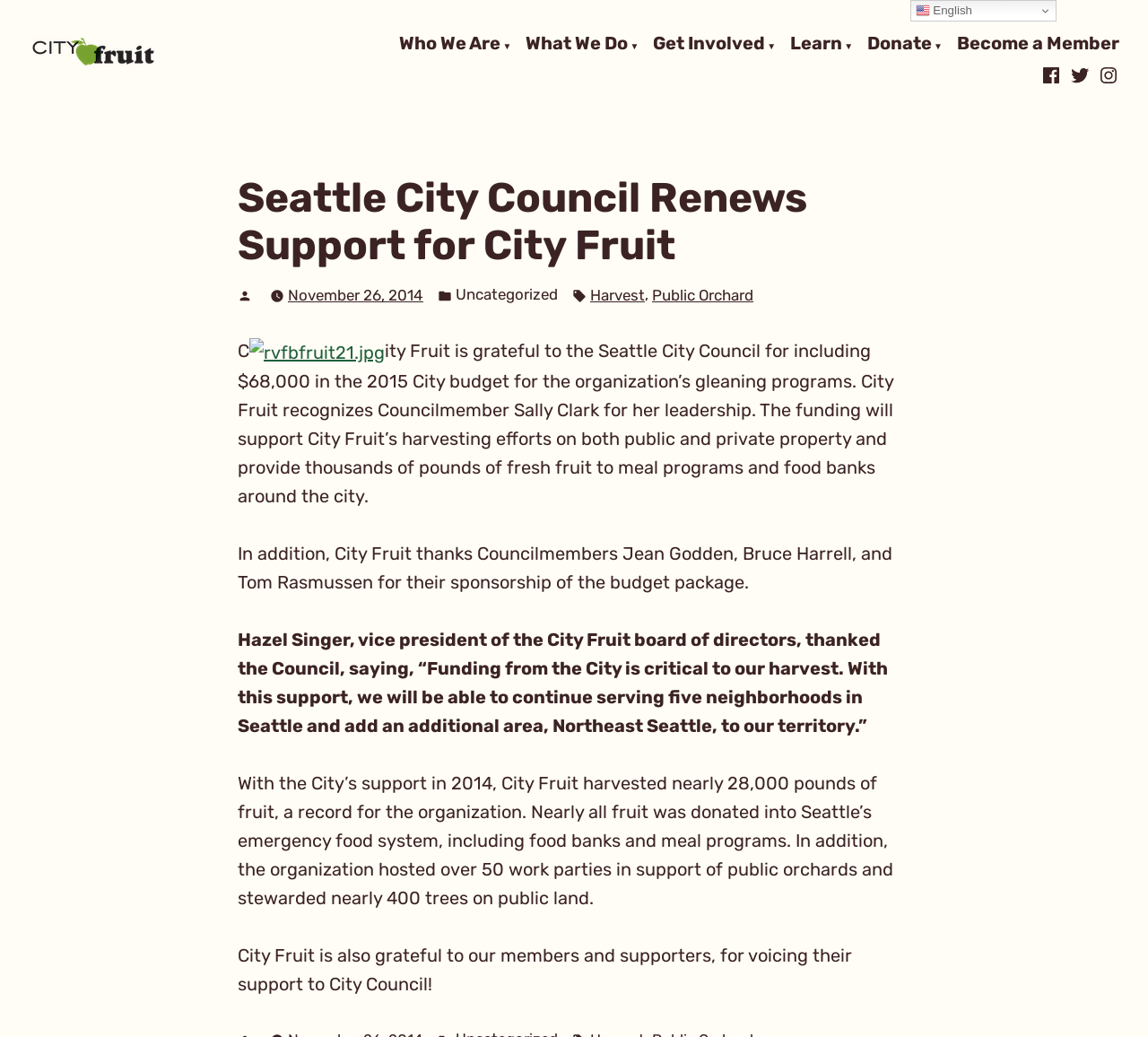Respond to the question below with a concise word or phrase:
How many council members are mentioned?

4